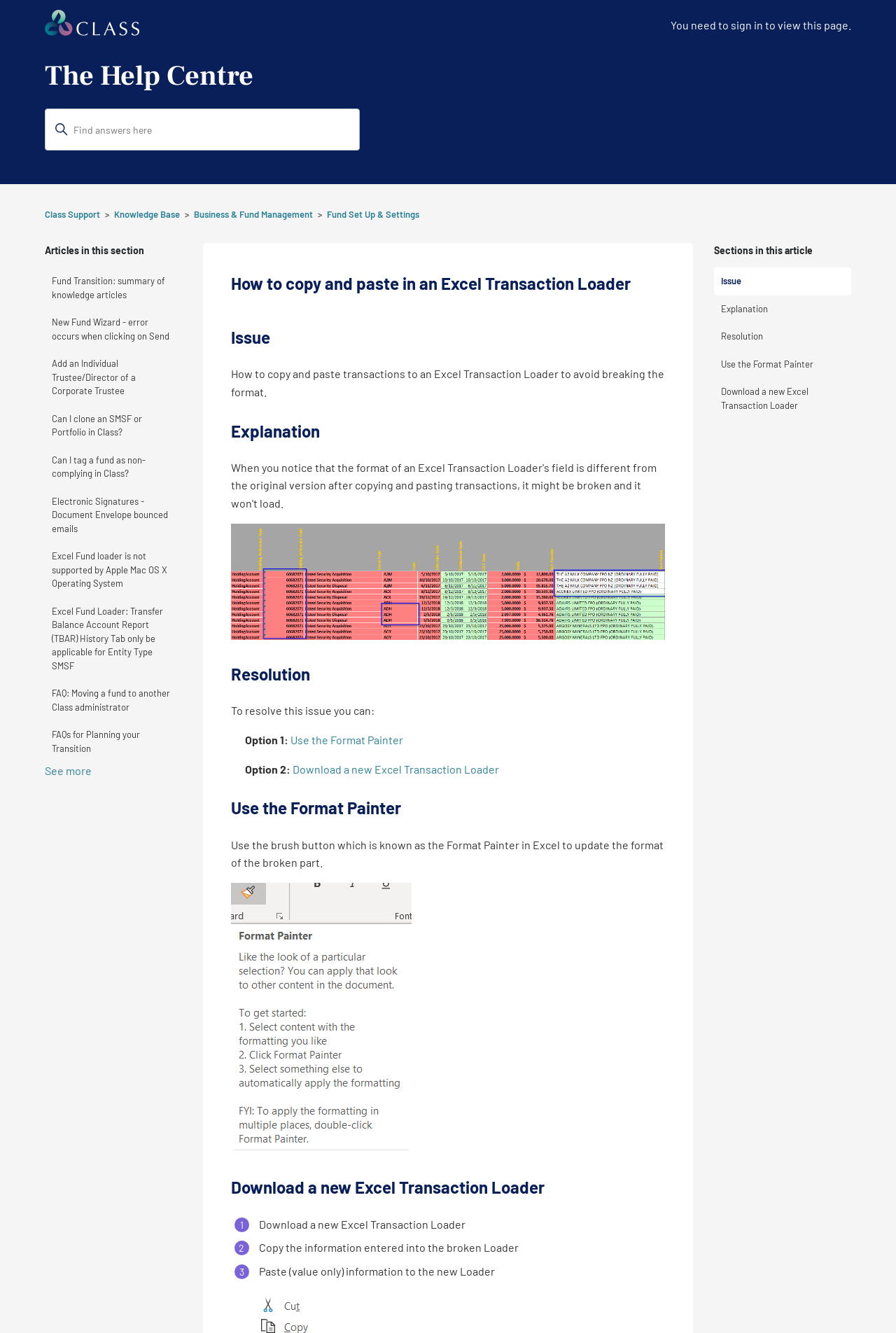What is the name of the help center?
Carefully analyze the image and provide a detailed answer to the question.

The name of the help center is mentioned in the top-left corner of the webpage, and it is also linked to the help center home page.